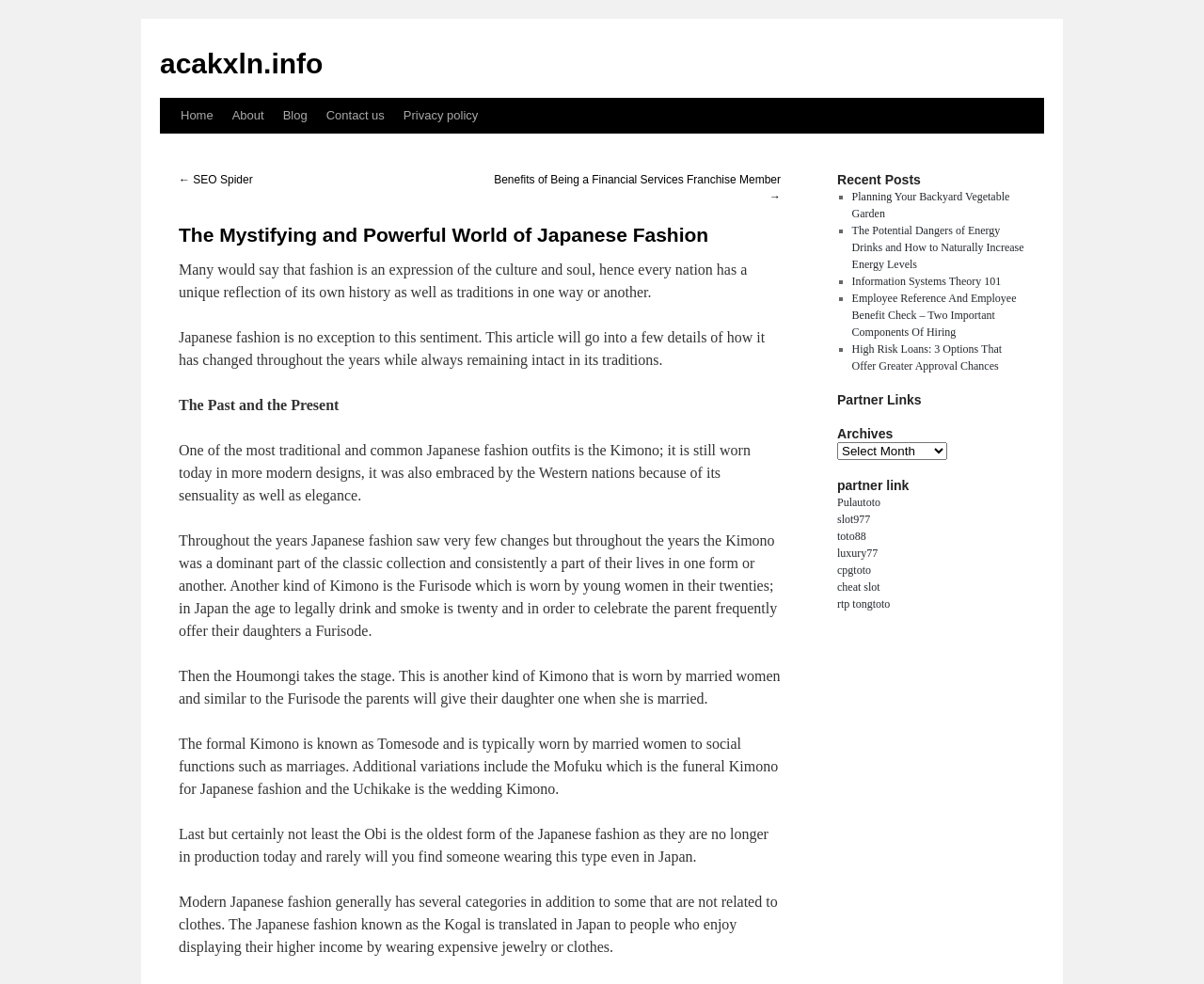How many categories of modern Japanese fashion are mentioned?
Answer the question in as much detail as possible.

The webpage mentions several categories of modern Japanese fashion, including Kogal, which is translated to people who enjoy displaying their higher income by wearing expensive jewelry or clothes, but the exact number is not specified.